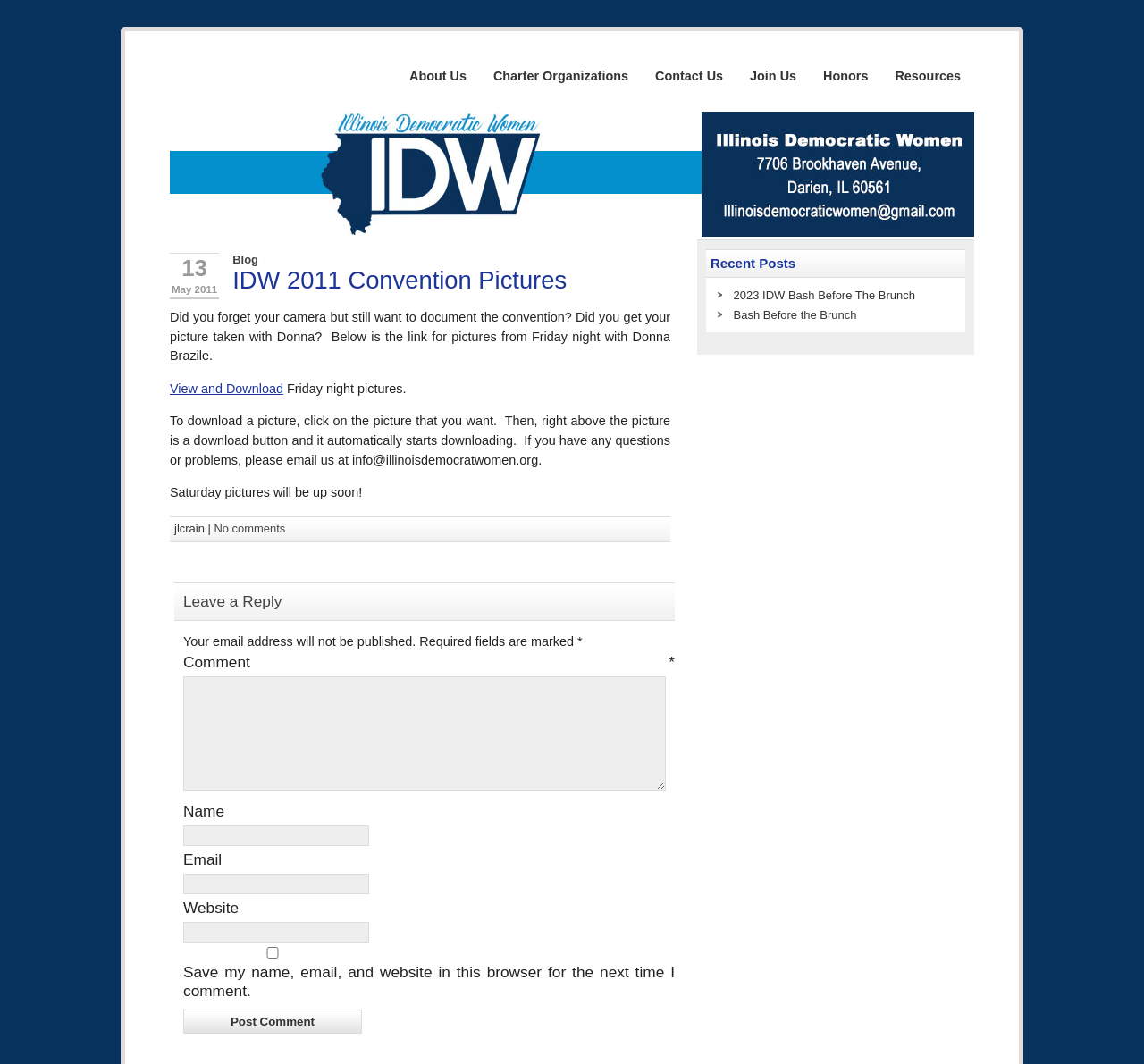What is the topic of the recent post '2023 IDW Bash Before The Brunch'?
Could you give a comprehensive explanation in response to this question?

The recent post '2023 IDW Bash Before The Brunch' is listed under the 'Recent Posts' section, which suggests that it is a recent article or event related to the Illinois Democratic Women organization, specifically about the 'Bash Before The Brunch' event.